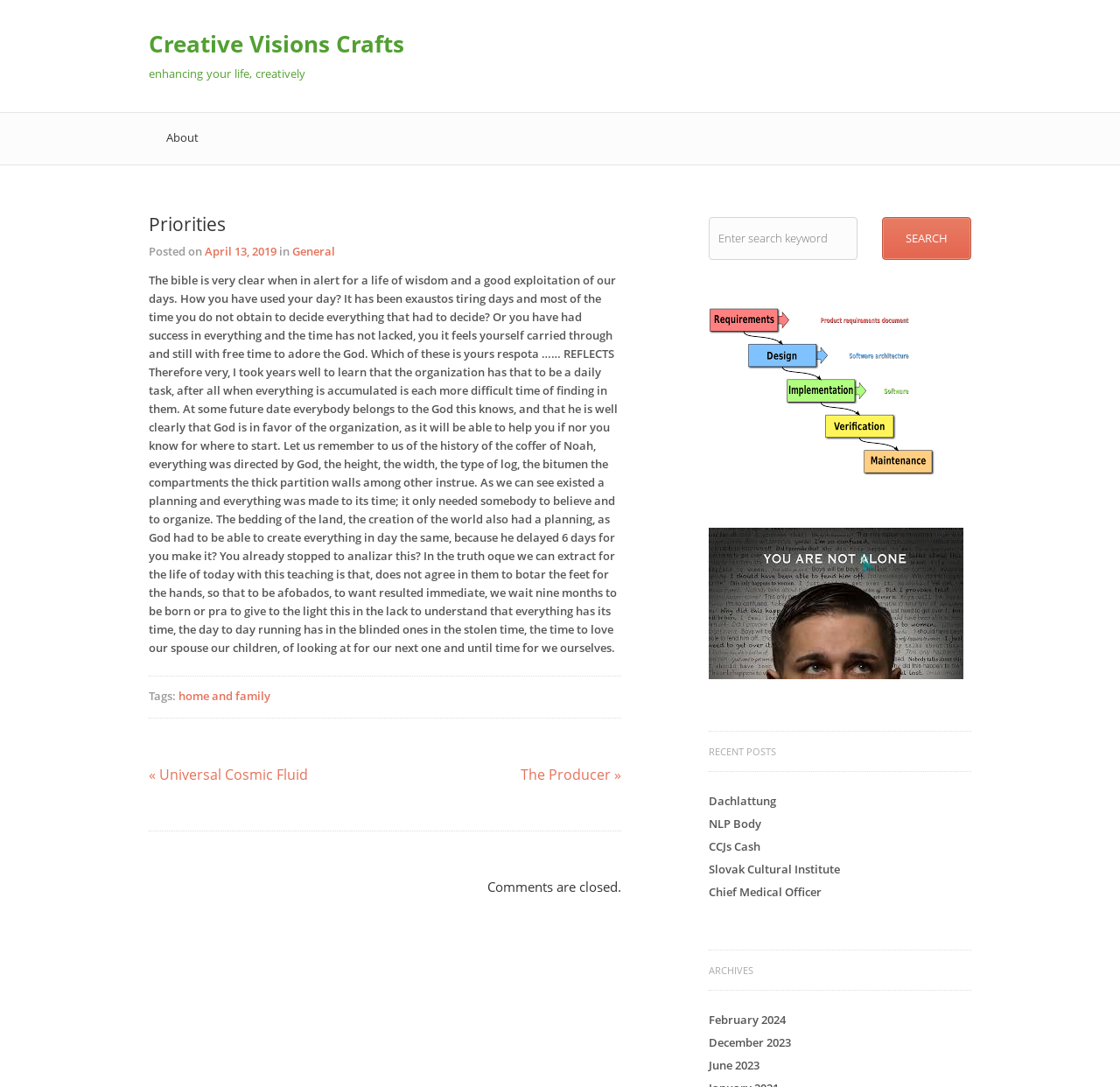Provide the bounding box coordinates for the UI element that is described as: "value="Search"".

[0.788, 0.2, 0.867, 0.239]